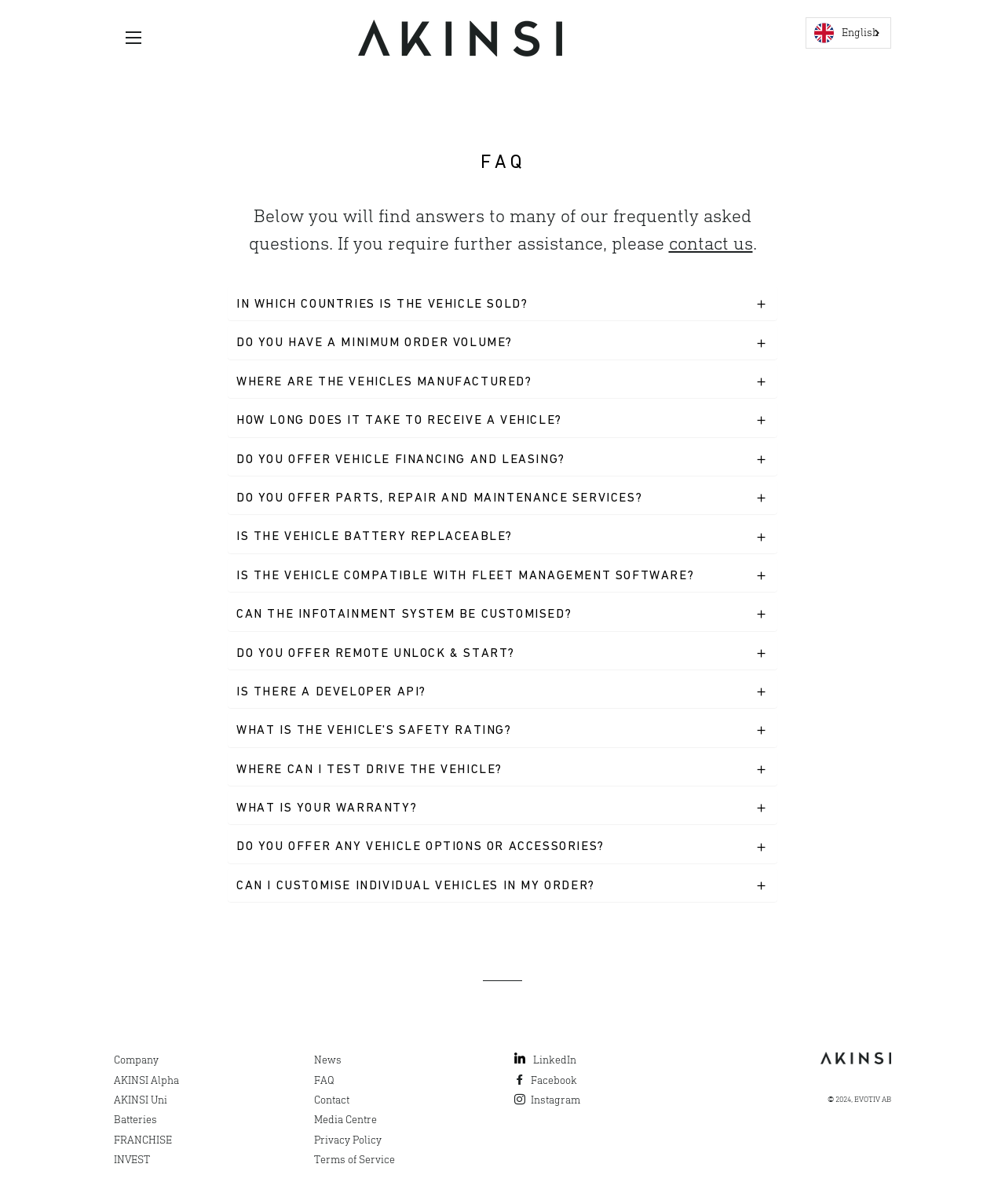What is the position of the 'Contact us' link? Based on the screenshot, please respond with a single word or phrase.

Below the FAQ heading